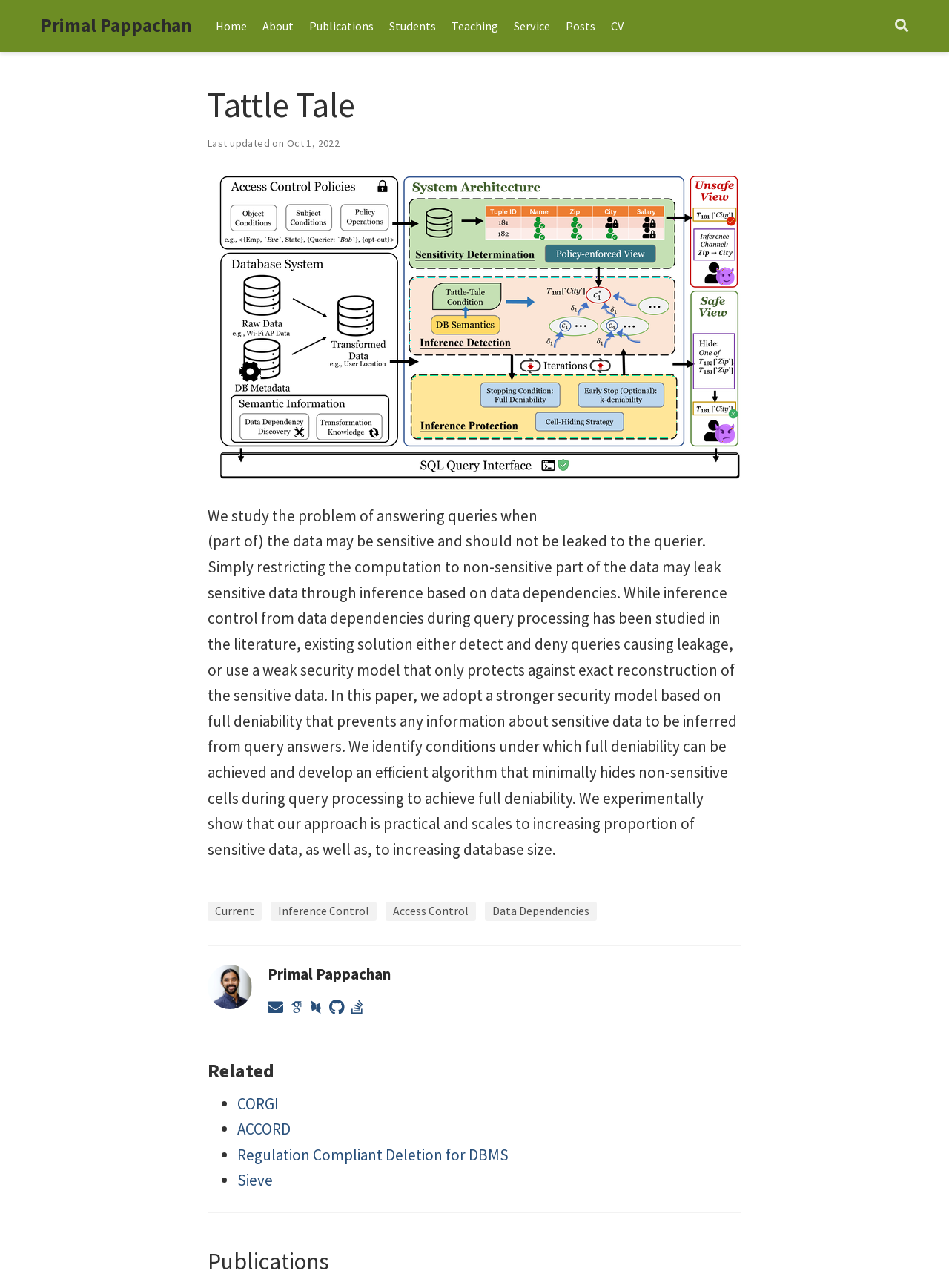Provide your answer in one word or a succinct phrase for the question: 
What is the topic of the research described on the webpage?

Inference control from data dependencies